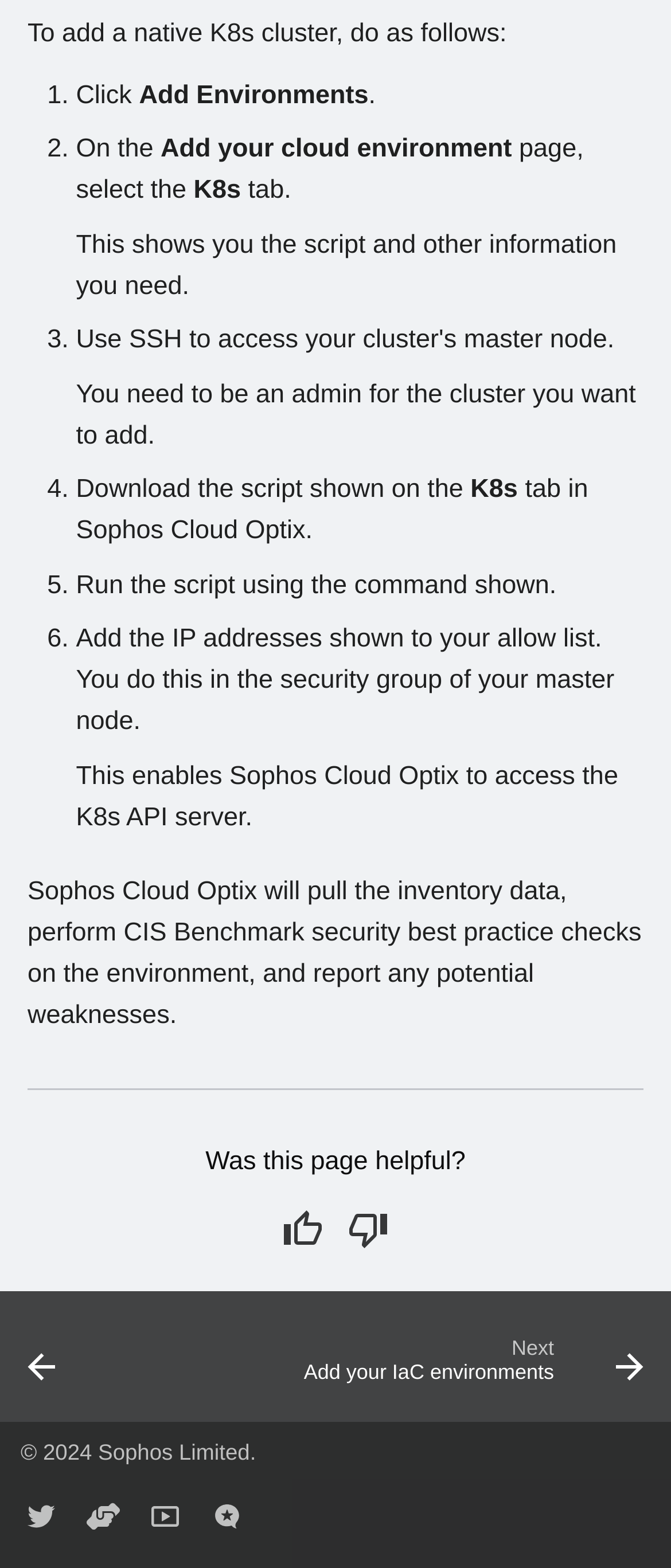What is the feedback option provided at the bottom of the page?
Provide a detailed answer to the question using information from the image.

At the bottom of the page, there is a feedback option provided, which asks 'Was this page helpful?' and provides two buttons to respond, 'This page was helpful' and 'This page could be improved'.